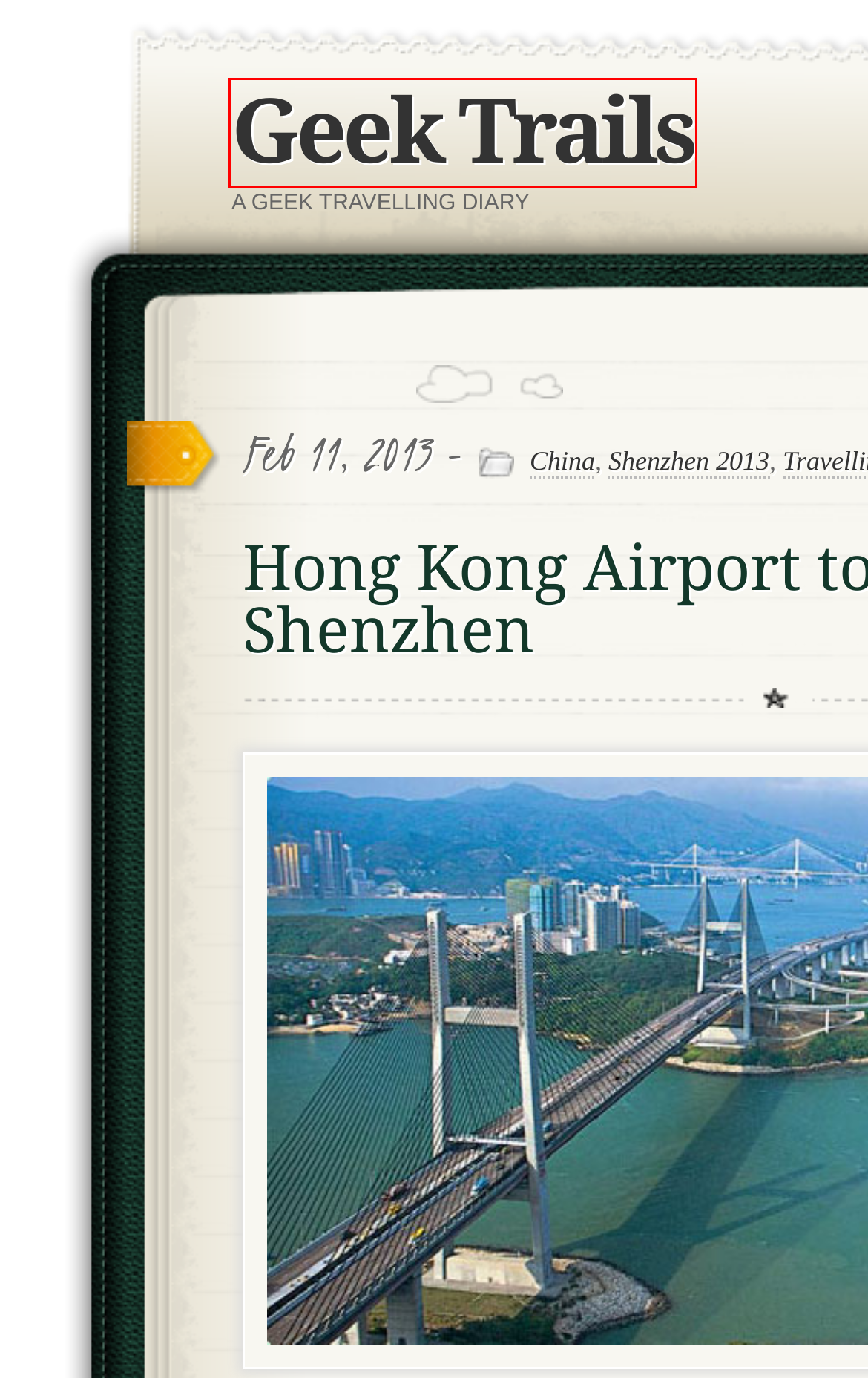A screenshot of a webpage is given, featuring a red bounding box around a UI element. Please choose the webpage description that best aligns with the new webpage after clicking the element in the bounding box. These are the descriptions:
A. OCT-East theme park, Shenzhen | Geek Trails
B. China | Geek Trails
C. January | 2014 | Geek Trails
D. China high-speed train between Shenzhen North and Guangzhou South | Geek Trails
E. Guangzhou | Geek Trails
F. Geek Trails | A geek travelling diary
G. Travelling | Geek Trails
H. Shenzhen 2013 | Geek Trails

F